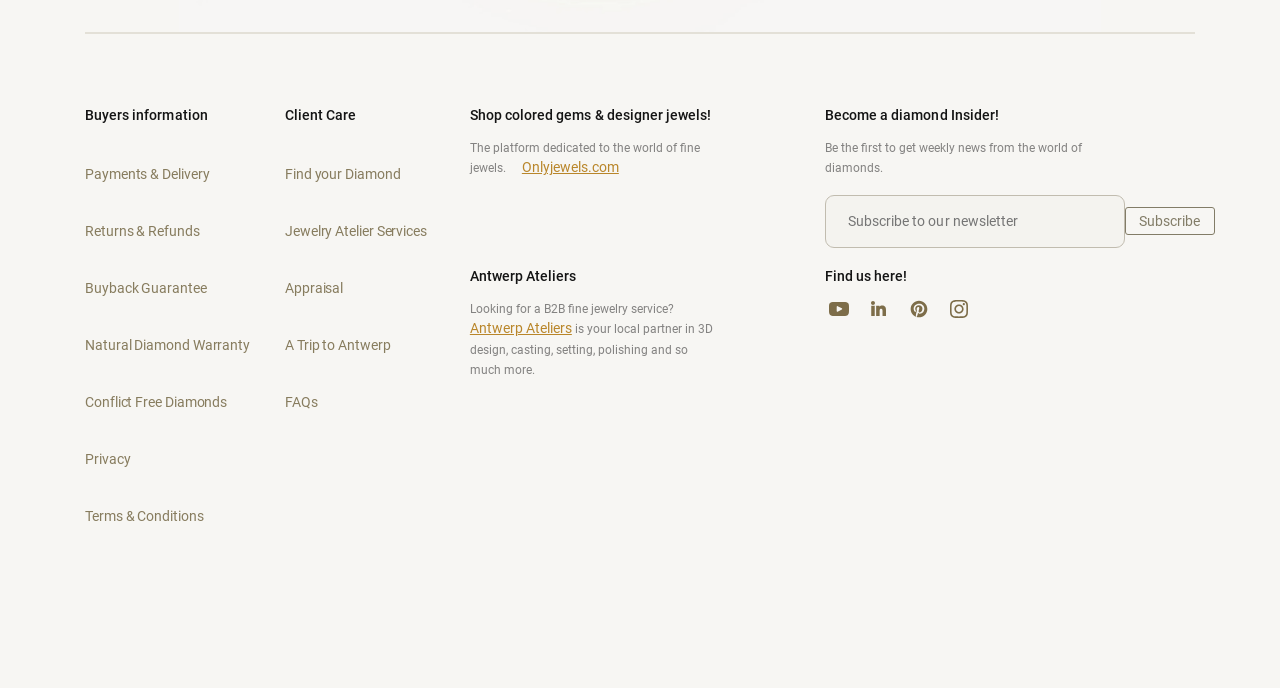Please locate the bounding box coordinates of the element that needs to be clicked to achieve the following instruction: "Follow the RSS feed". The coordinates should be four float numbers between 0 and 1, i.e., [left, top, right, bottom].

None